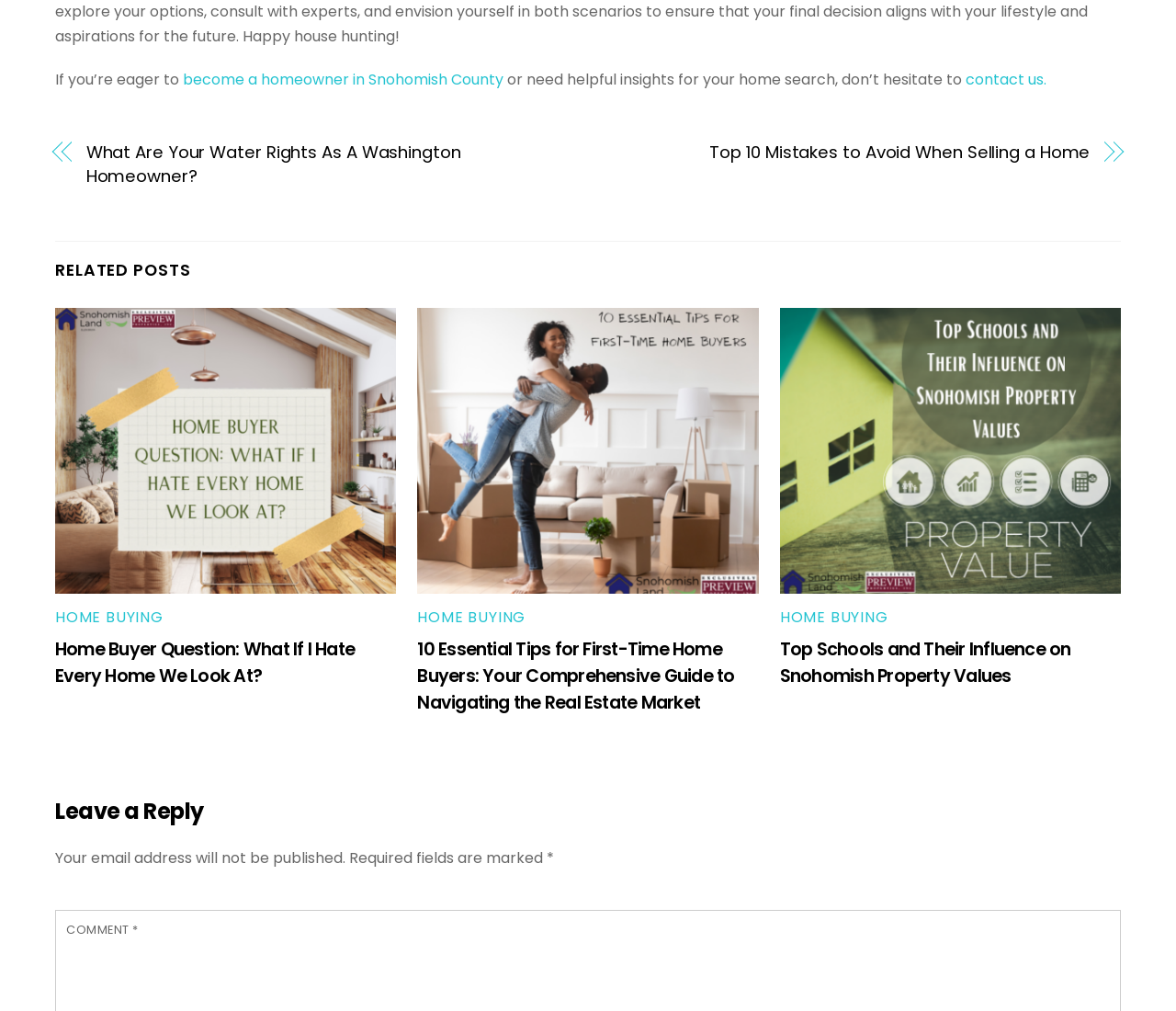Could you locate the bounding box coordinates for the section that should be clicked to accomplish this task: "contact us".

[0.821, 0.068, 0.89, 0.089]